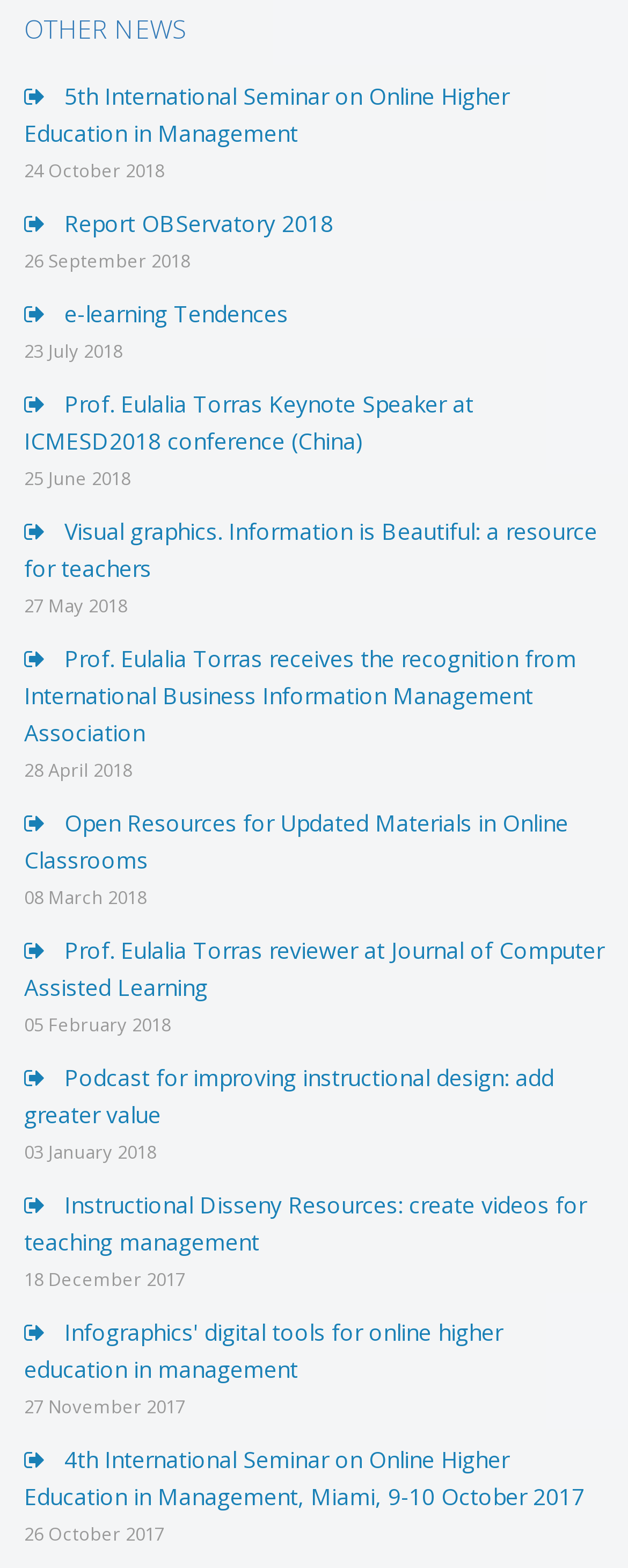Please determine the bounding box coordinates for the UI element described here. Use the format (top-left x, top-left y, bottom-right x, bottom-right y) with values bounded between 0 and 1: Report OBServatory 2018

[0.038, 0.133, 0.531, 0.152]